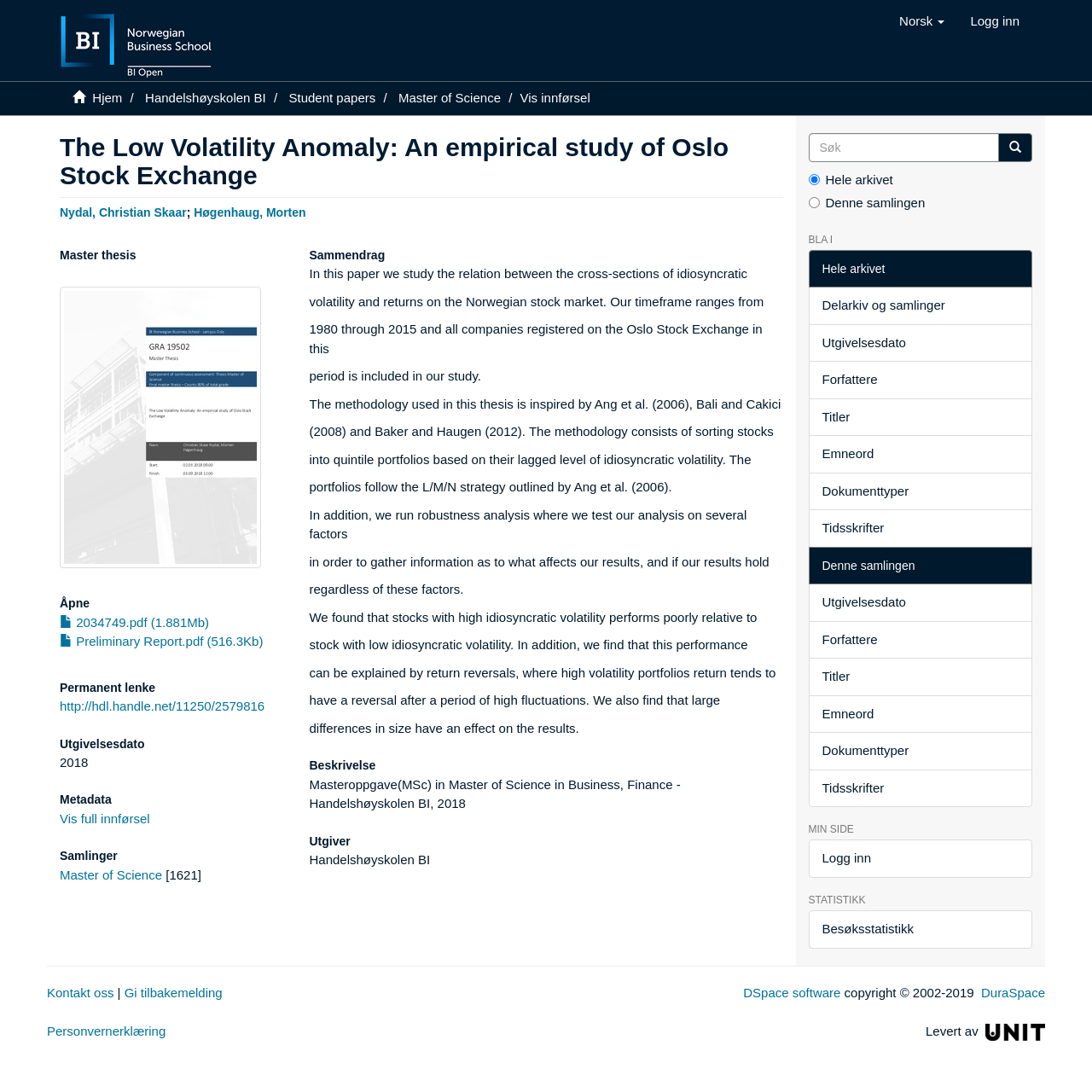Please give a short response to the question using one word or a phrase:
What is the file size of the '2034749.pdf' file?

1.881Mb